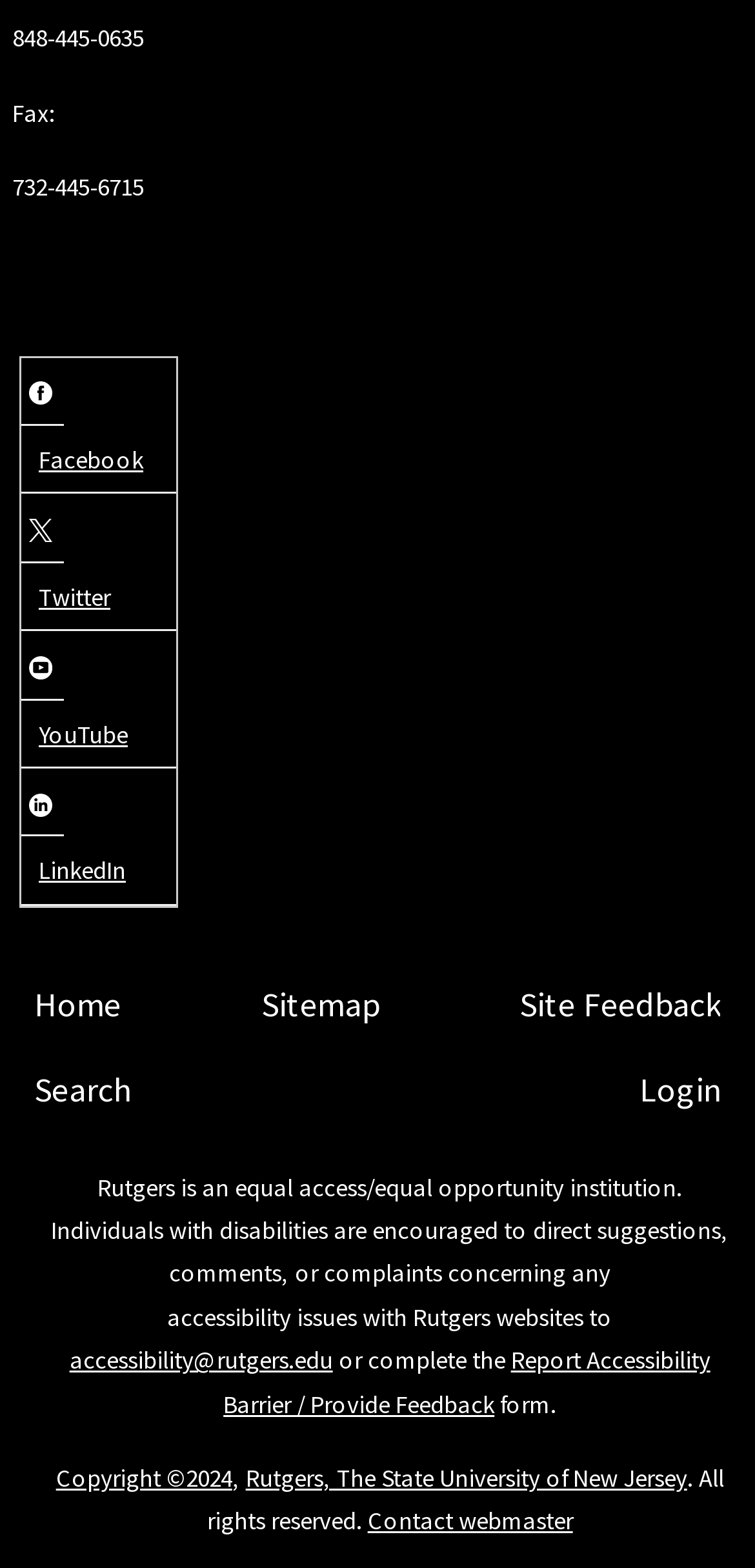Locate the bounding box coordinates of the area that needs to be clicked to fulfill the following instruction: "Visit Facebook". The coordinates should be in the format of four float numbers between 0 and 1, namely [left, top, right, bottom].

[0.038, 0.28, 0.203, 0.305]